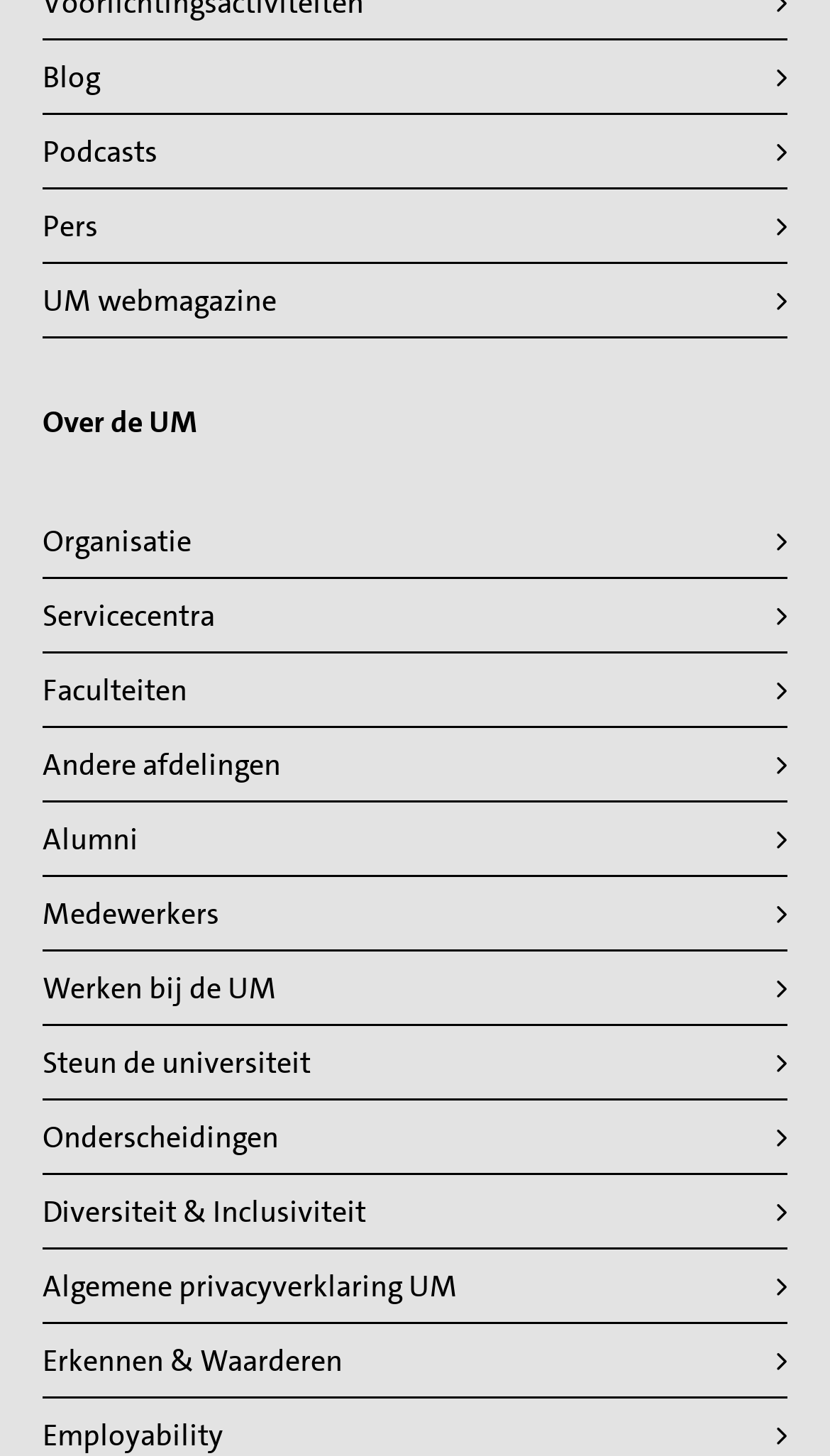Provide a brief response in the form of a single word or phrase:
Is there a link to 'UM webmagazine' in the main menu?

Yes